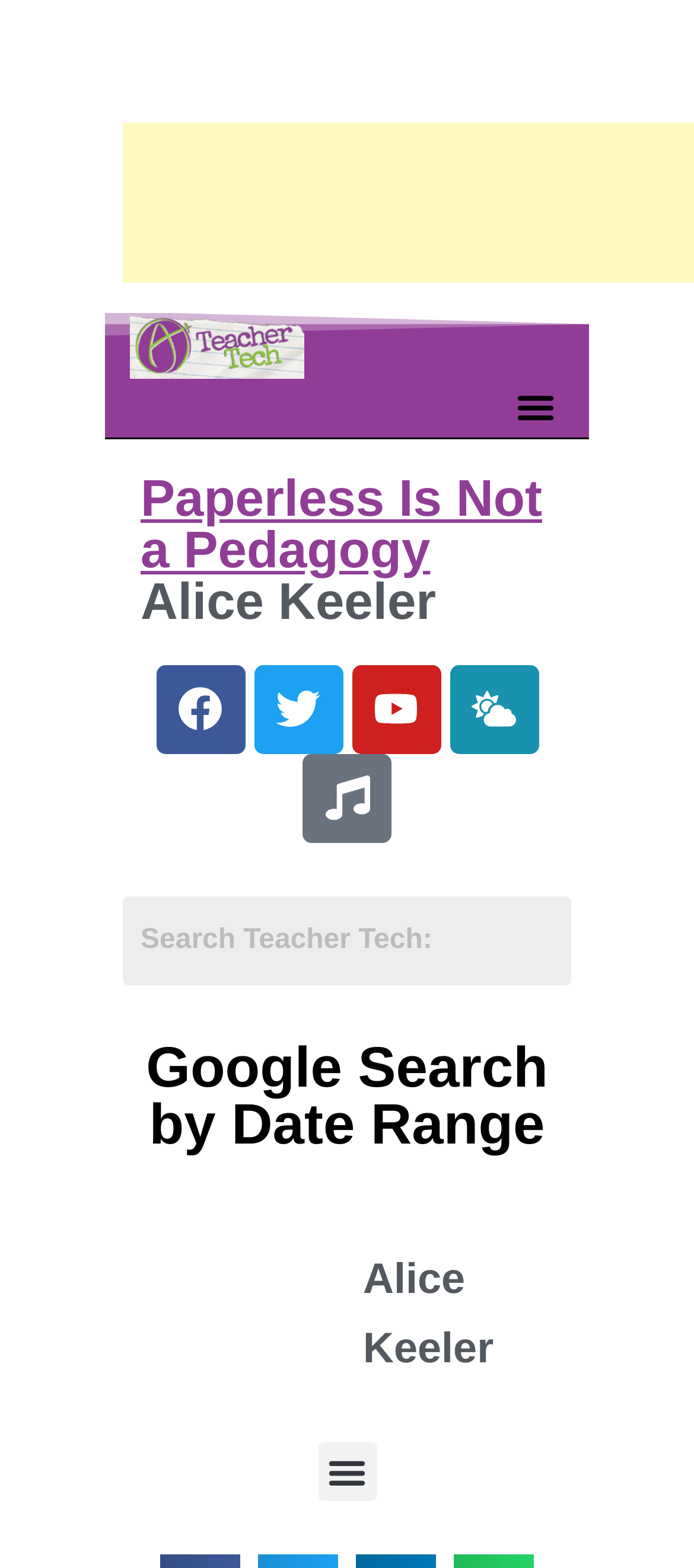Find the headline of the webpage and generate its text content.

Google Search by Date Range